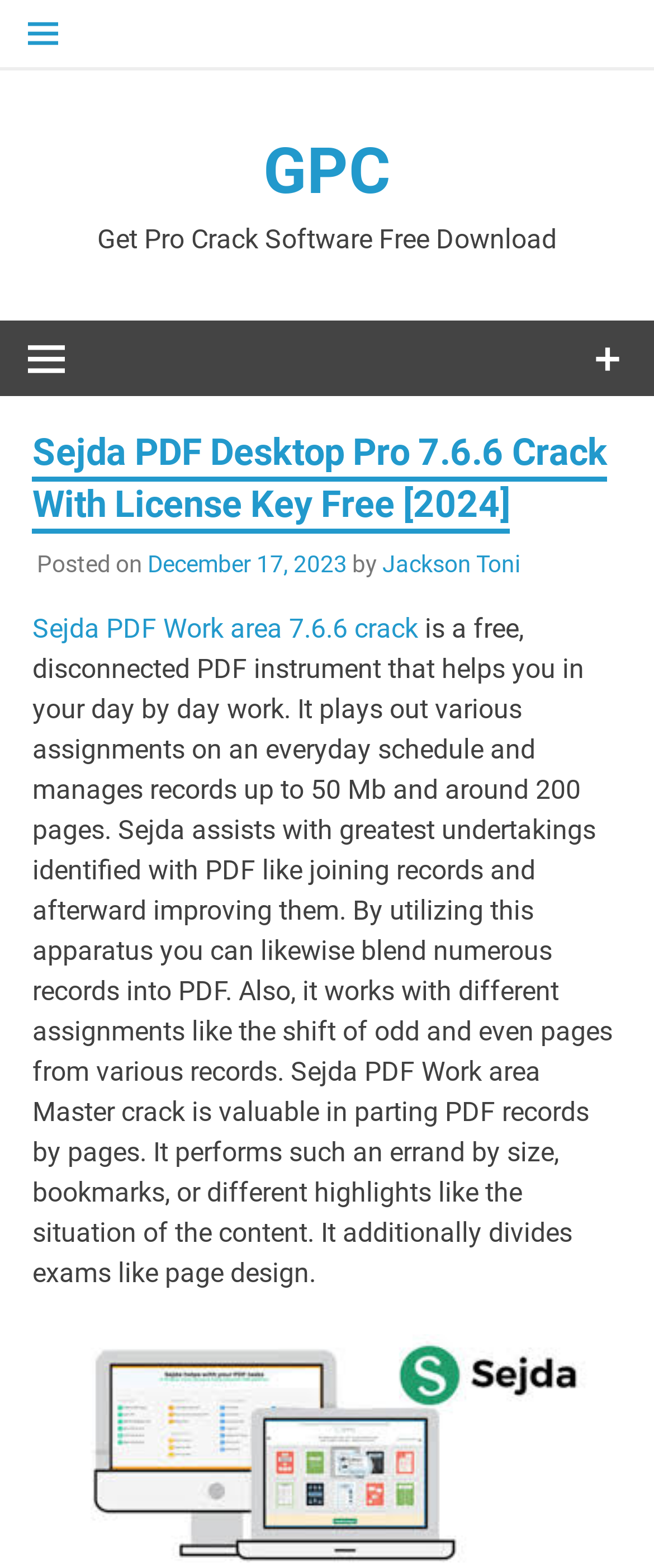Please extract the webpage's main title and generate its text content.

Sejda PDF Desktop Pro 7.6.6 Crack With License Key Free [2024]